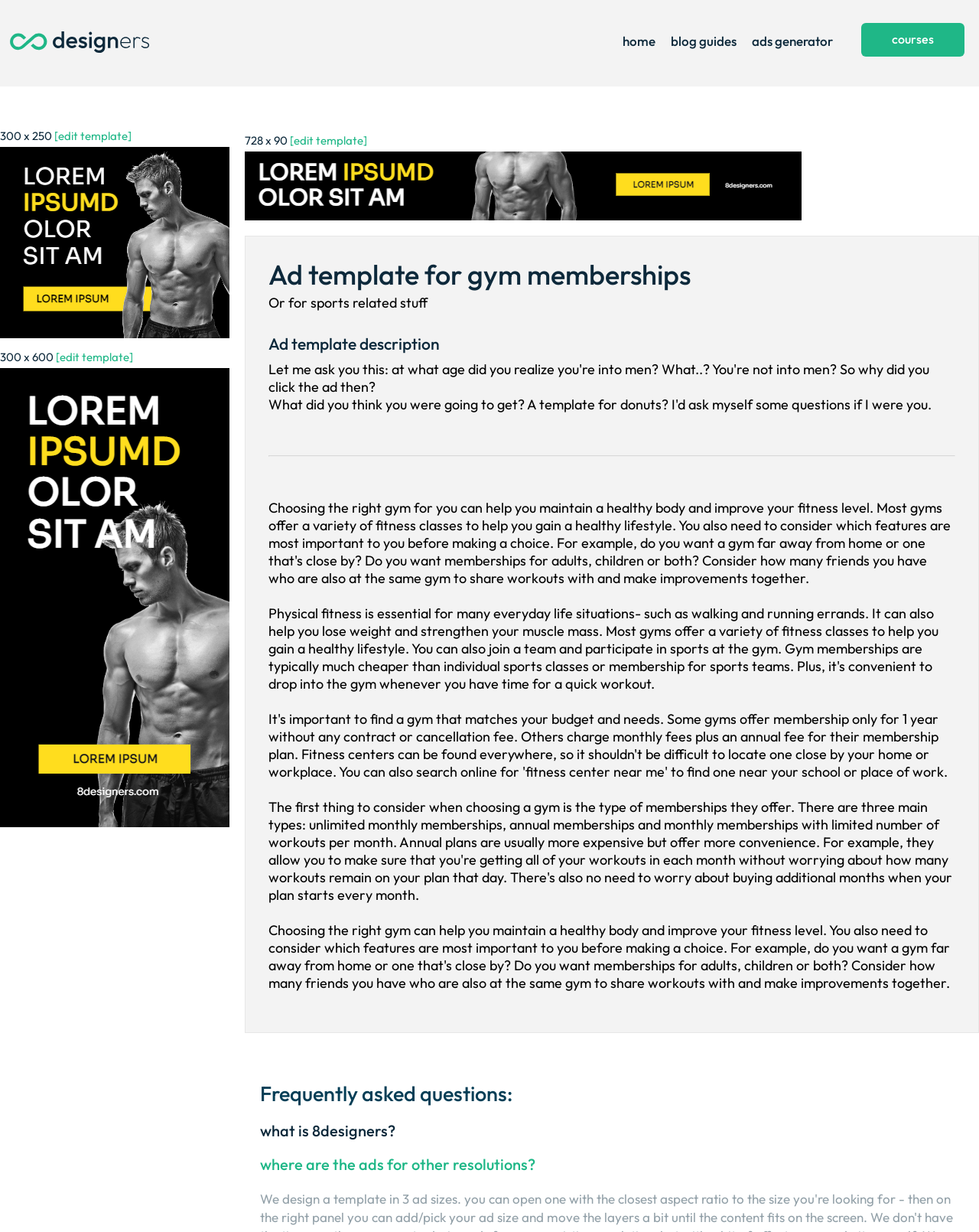Extract the bounding box coordinates for the described element: "courses". The coordinates should be represented as four float numbers between 0 and 1: [left, top, right, bottom].

[0.88, 0.019, 0.985, 0.046]